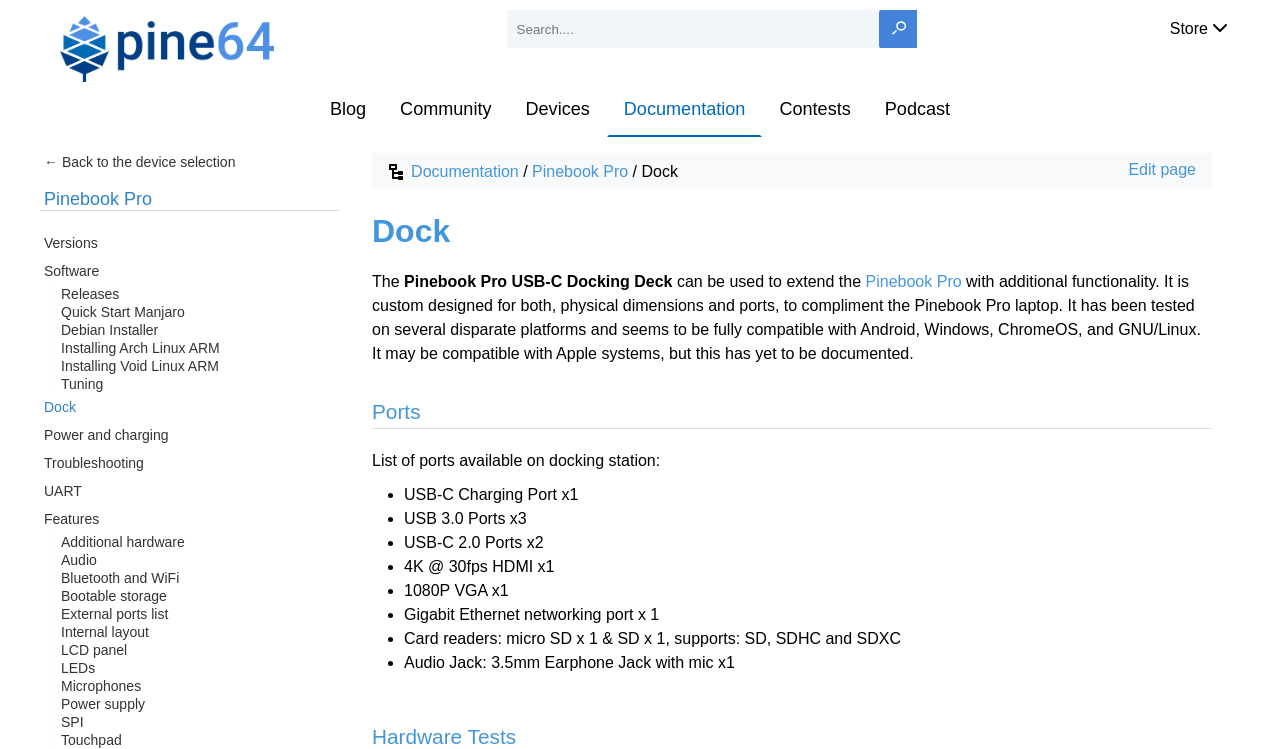Determine the bounding box coordinates of the UI element described below. Use the format (top-left x, top-left y, bottom-right x, bottom-right y) with floating point numbers between 0 and 1: Contests

[0.596, 0.109, 0.678, 0.183]